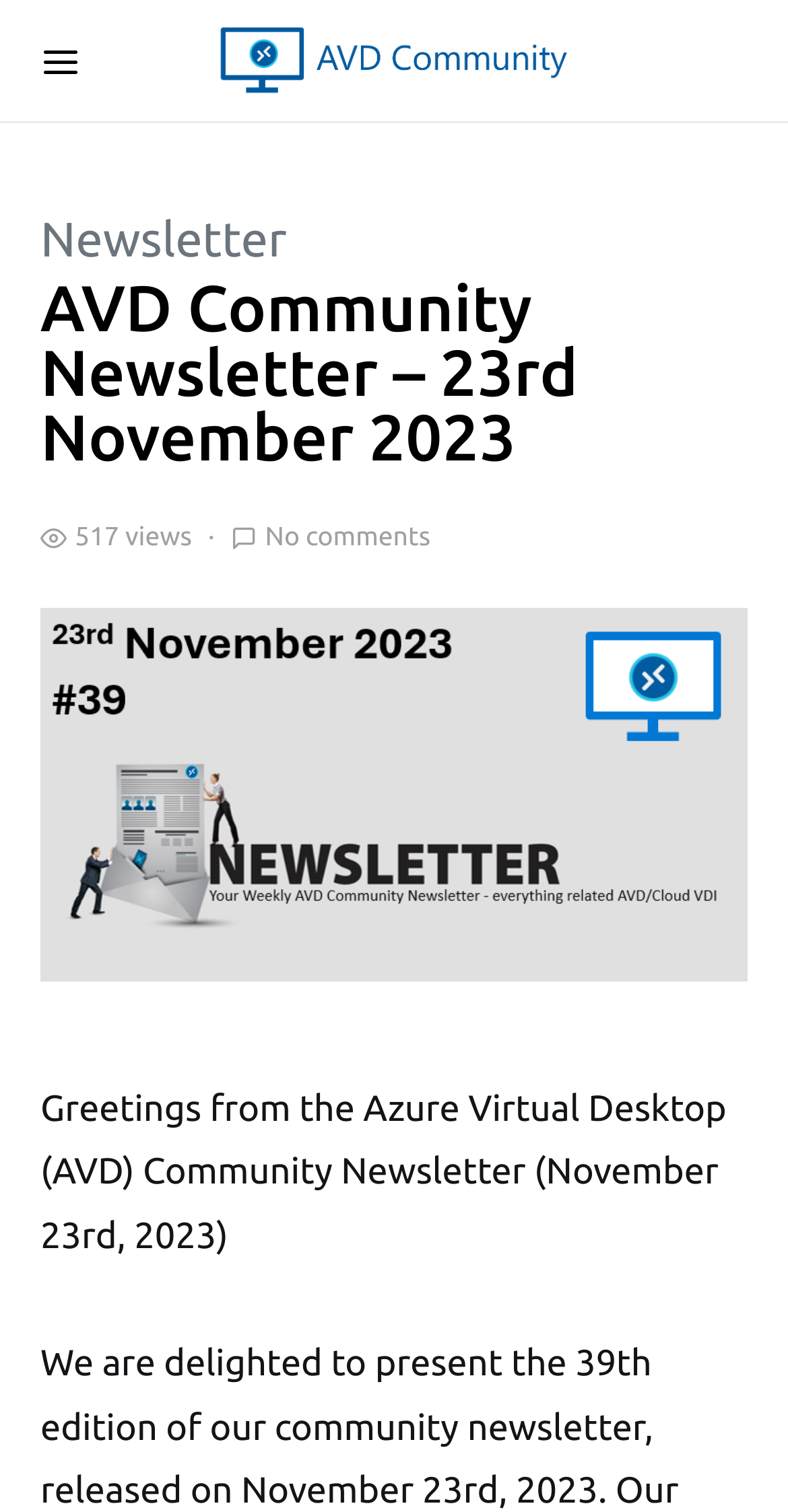Examine the screenshot and answer the question in as much detail as possible: What is the content of the figure element?

I found the answer by looking at the figure element which is a child of the link element with no text, indicating that it is an empty figure element.